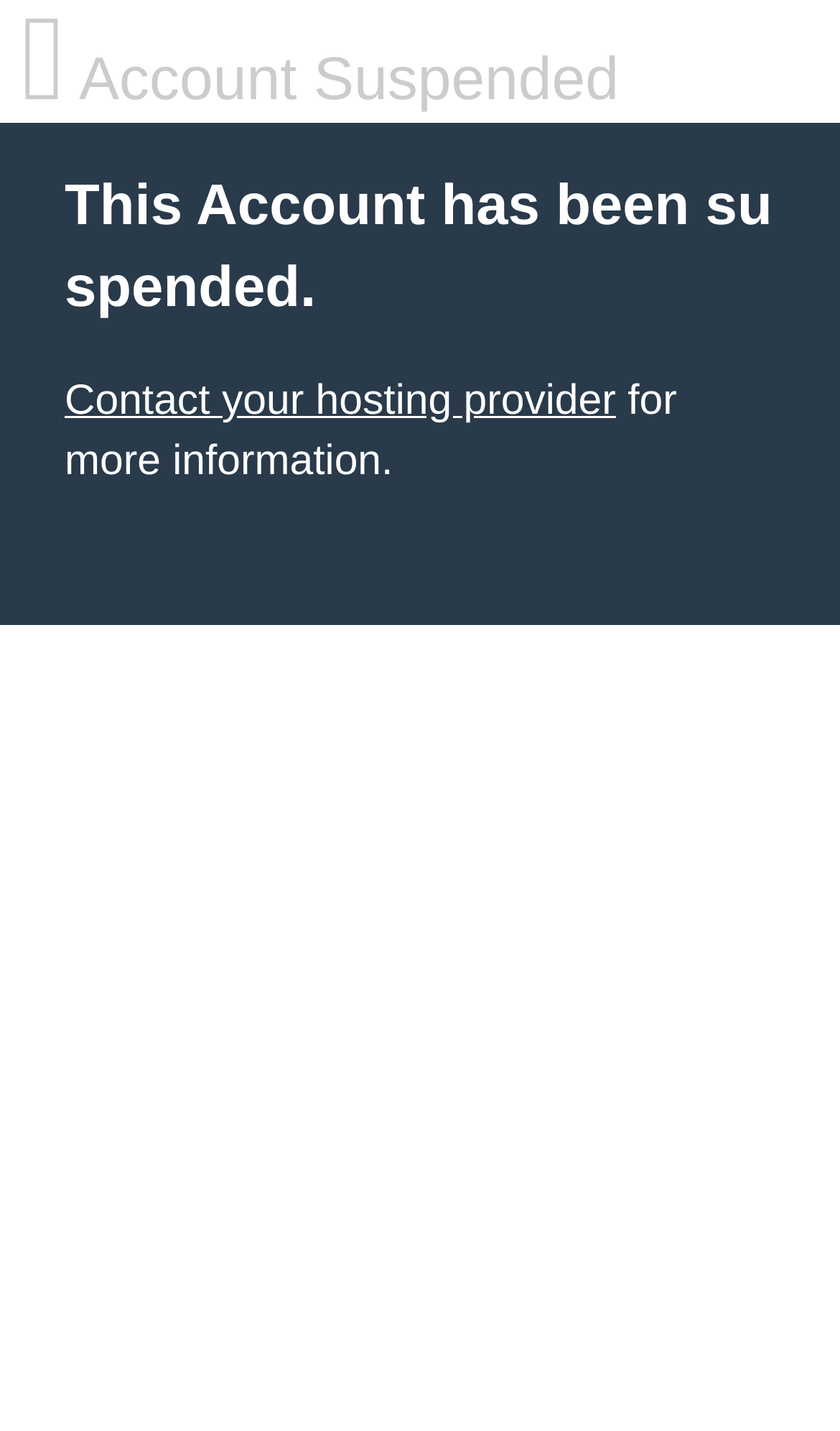Locate the UI element described by Contact your hosting provider in the provided webpage screenshot. Return the bounding box coordinates in the format (top-left x, top-left y, bottom-right x, bottom-right y), ensuring all values are between 0 and 1.

[0.077, 0.264, 0.733, 0.297]